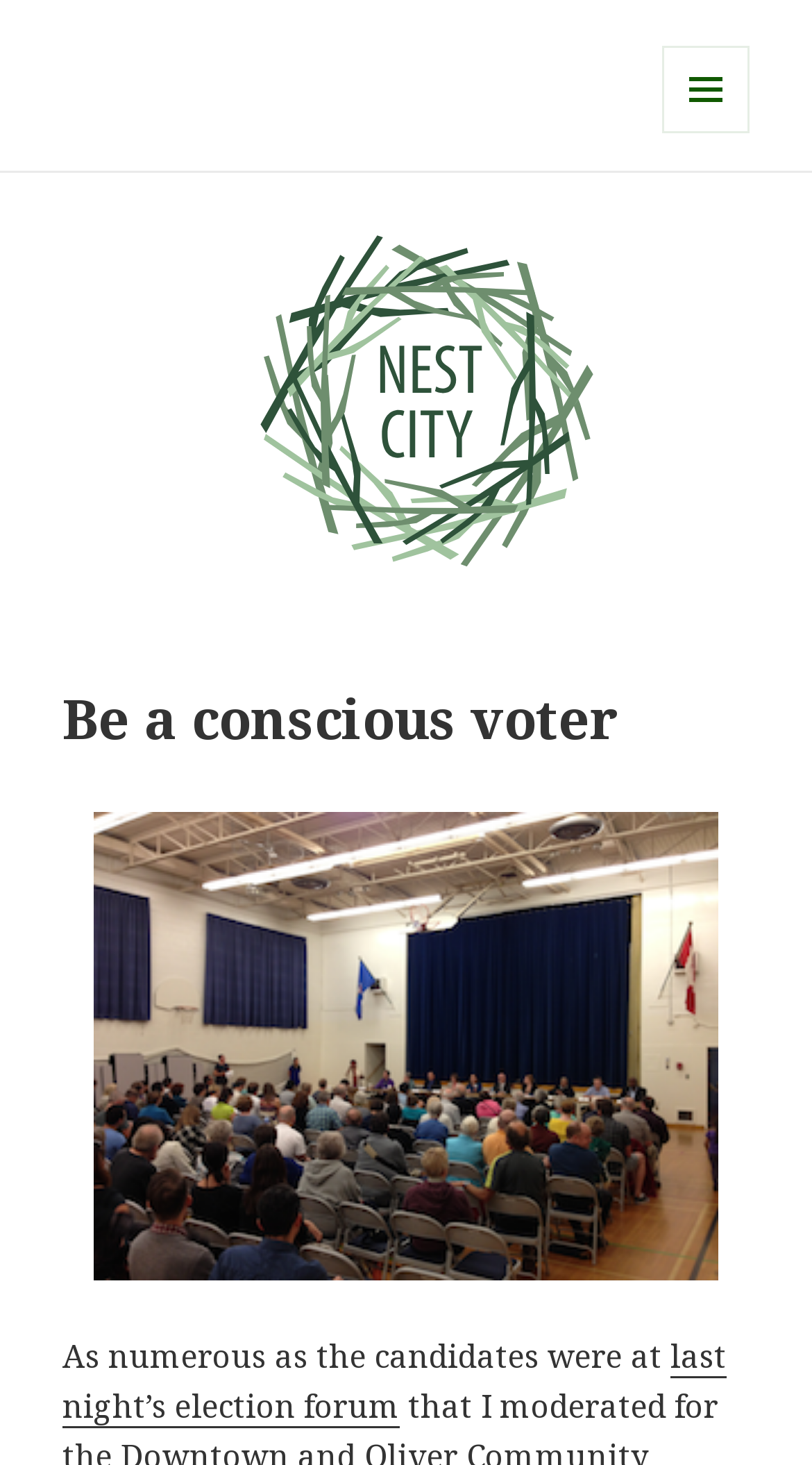Provide the bounding box coordinates in the format (top-left x, top-left y, bottom-right x, bottom-right y). All values are floating point numbers between 0 and 1. Determine the bounding box coordinate of the UI element described as: Menu and widgets

[0.815, 0.031, 0.923, 0.091]